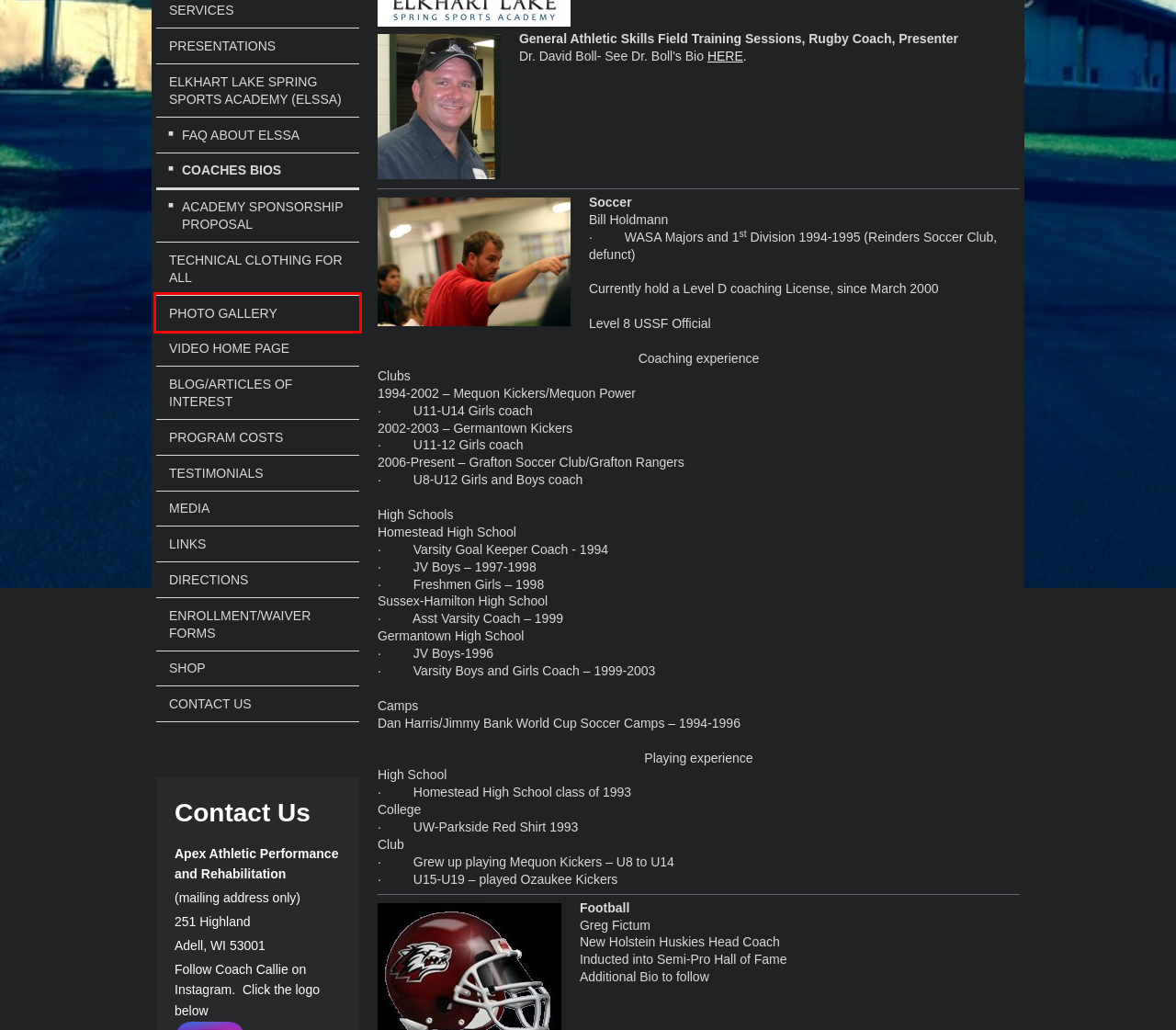You are provided with a screenshot of a webpage highlighting a UI element with a red bounding box. Choose the most suitable webpage description that matches the new page after clicking the element in the bounding box. Here are the candidates:
A. Apex Athletic Performance and Rehabilitation - Contact Us
B. Apex Athletic Performance and Rehabilitation - Photo Gallery
C. Apex Athletic Performance and Rehabilitation - Enrollment/Waiver Forms
D. Apex Athletic Performance and Rehabilitation - Blog/Articles of Interest
E. Apex Athletic Performance and Rehabilitation - Shop
F. Apex Athletic Performance and Rehabilitation - Testimonials
G. Apex Athletic Performance and Rehabilitation - Media
H. Apex Athletic Performance and Rehabilitation - FAQ About ELSSA

B